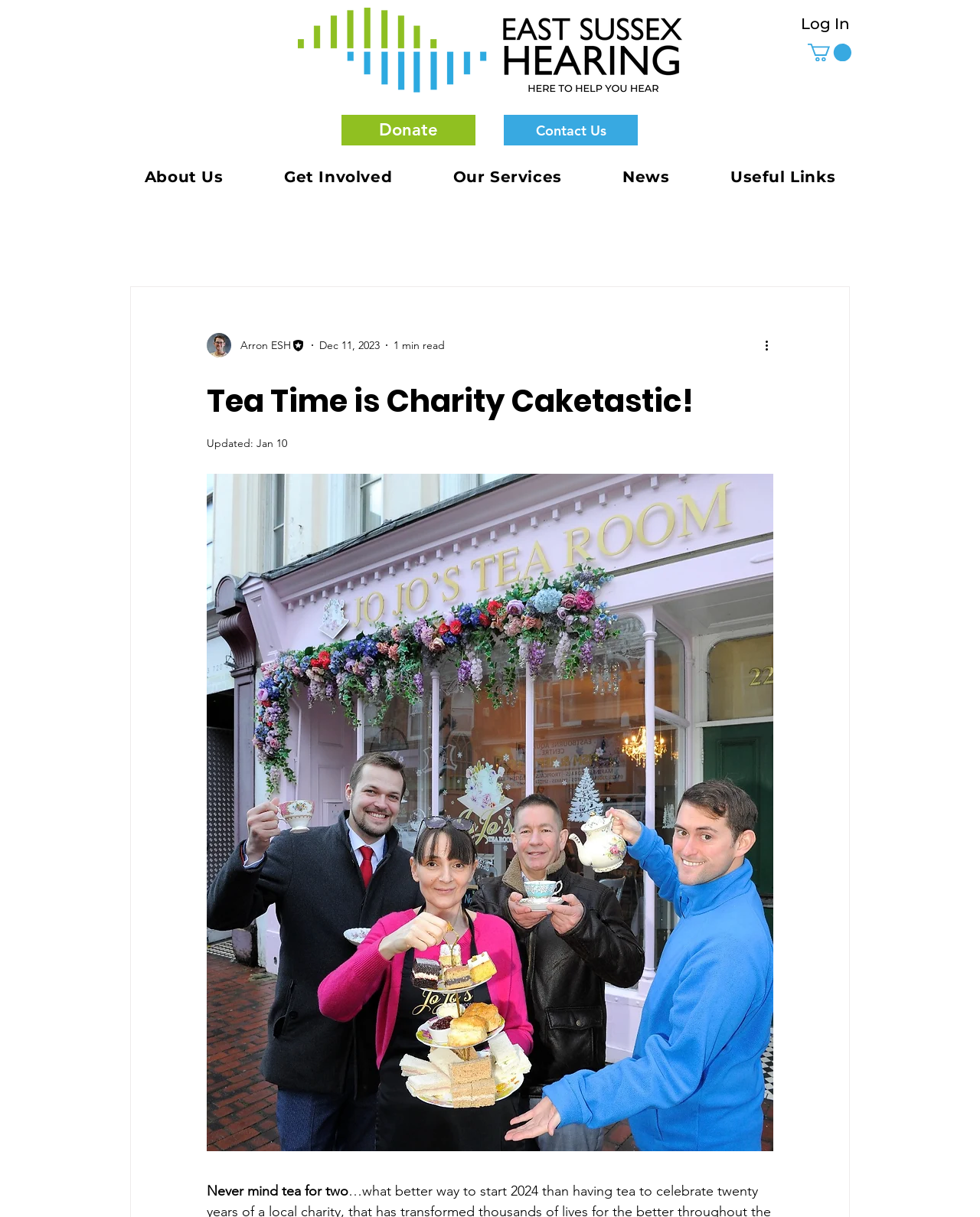Who is the author of the article with the writer's picture?
Using the image as a reference, give a one-word or short phrase answer.

Arron ESH Editor